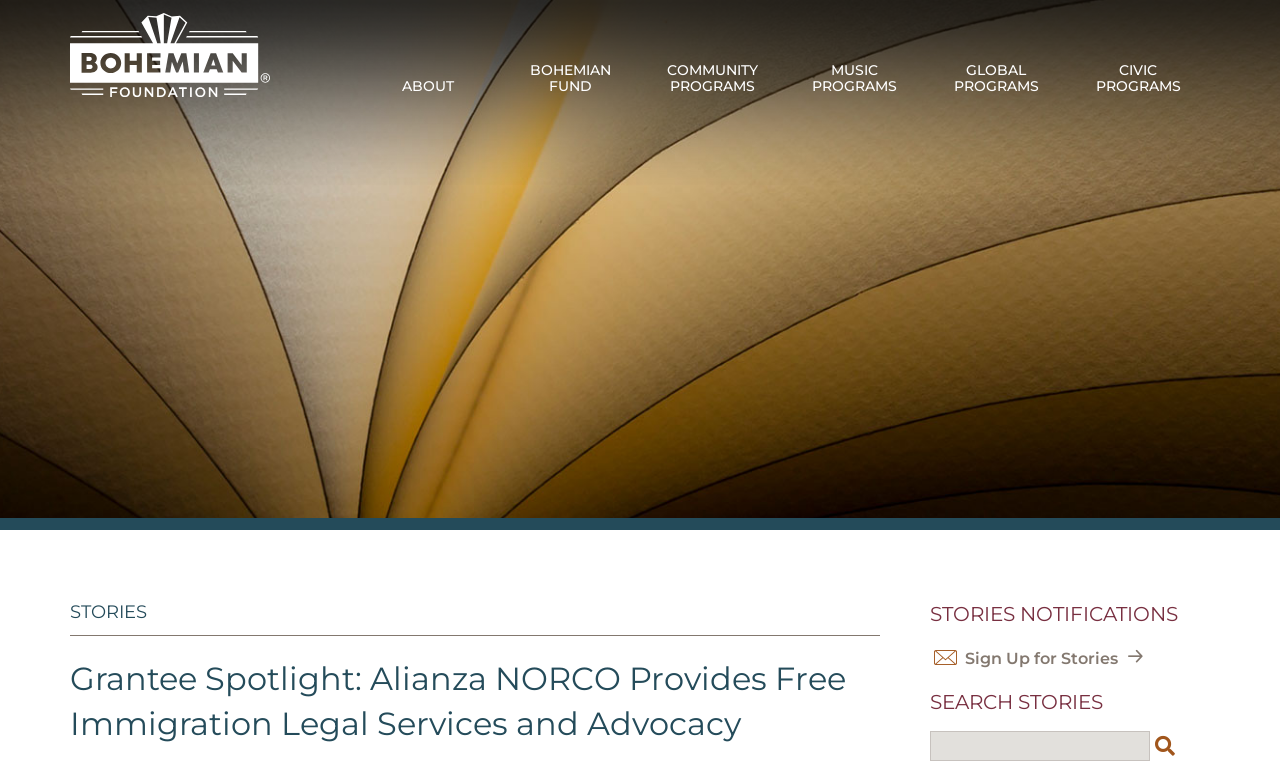Provide the bounding box coordinates in the format (top-left x, top-left y, bottom-right x, bottom-right y). All values are floating point numbers between 0 and 1. Determine the bounding box coordinate of the UI element described as: Civic Programs

[0.834, 0.073, 0.945, 0.143]